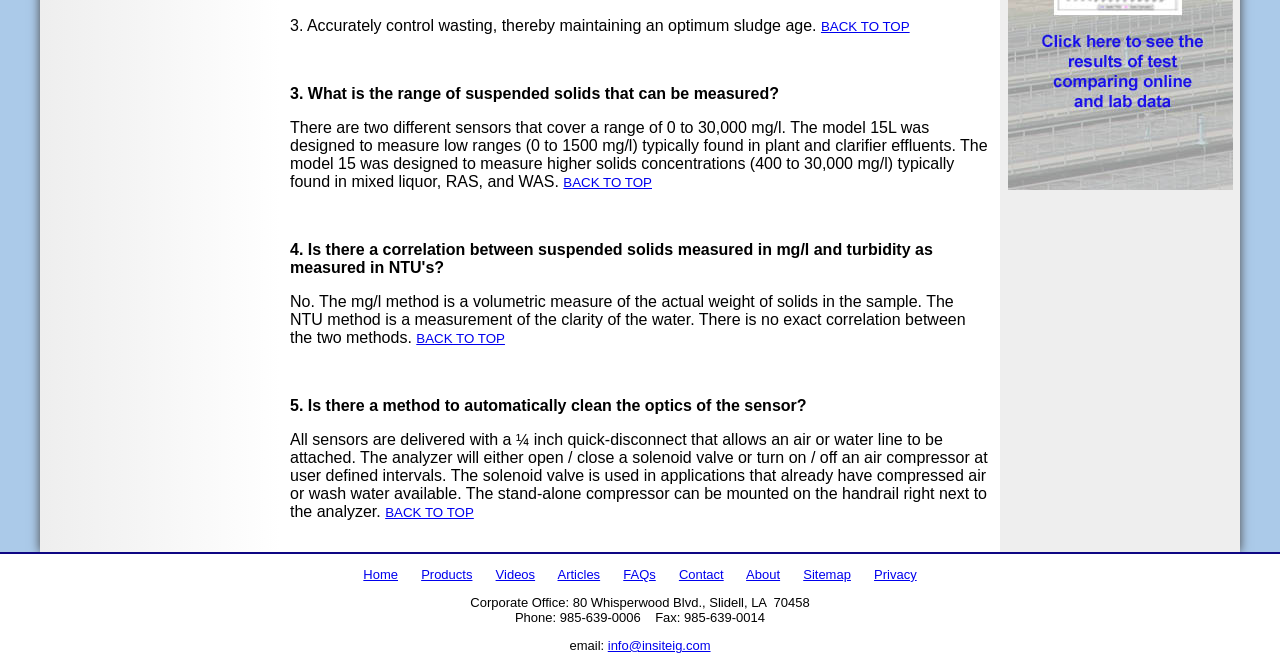Please determine the bounding box coordinates for the UI element described as: "Articles".

[0.436, 0.851, 0.469, 0.874]